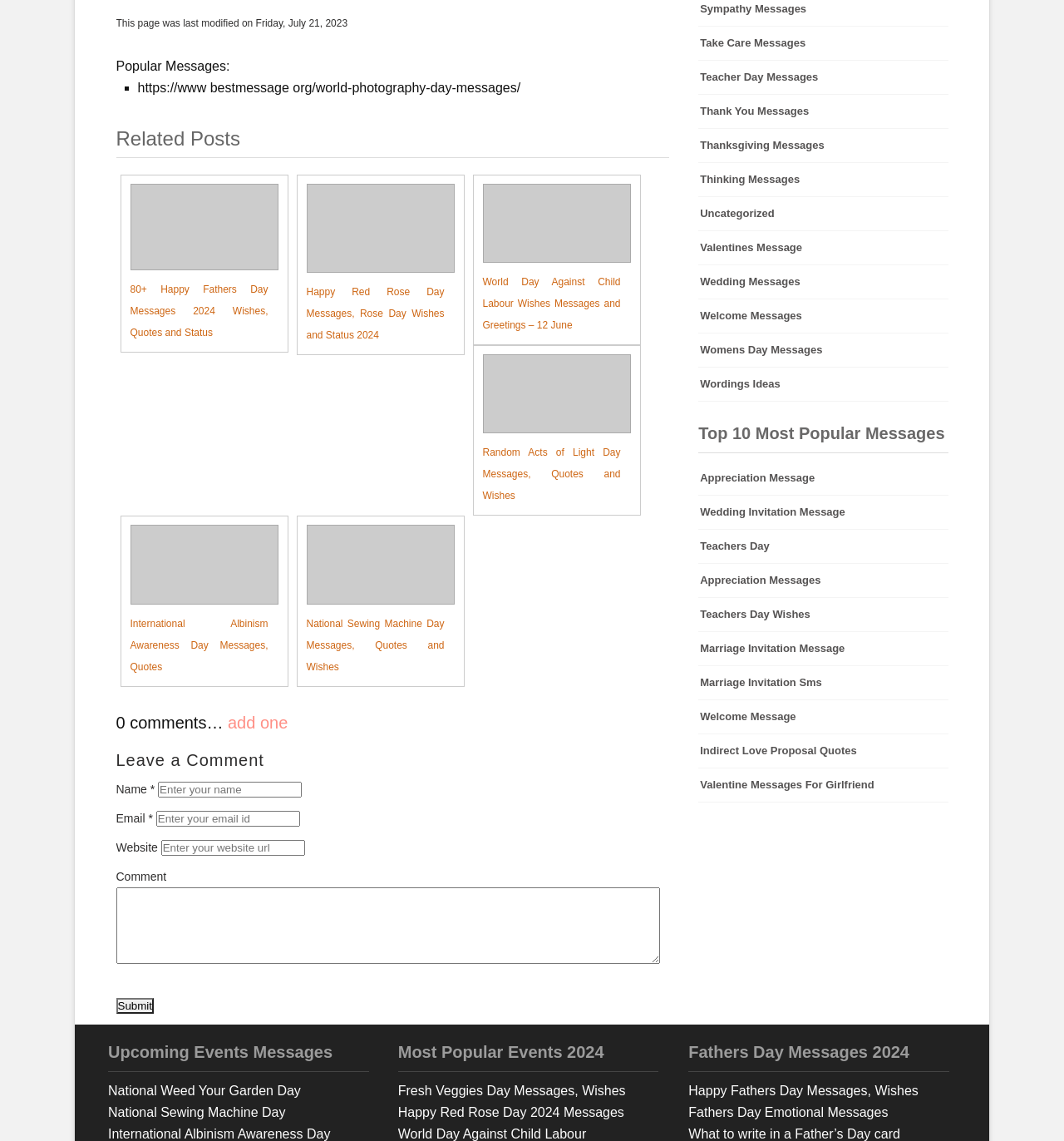Examine the image carefully and respond to the question with a detailed answer: 
What is the last modified date of this webpage?

The answer can be found at the top of the webpage, where it says 'This page was last modified on Friday, July 21, 2023'.